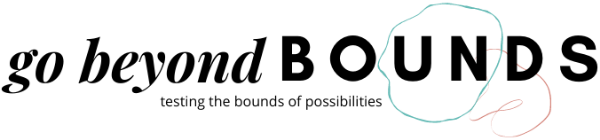Using the information in the image, could you please answer the following question in detail:
What is the tagline of 'Go Beyond Bounds'?

The tagline 'testing the bounds of possibilities' is written in a lighter font below the logo, conveying an inviting message of innovation and pushing limits.